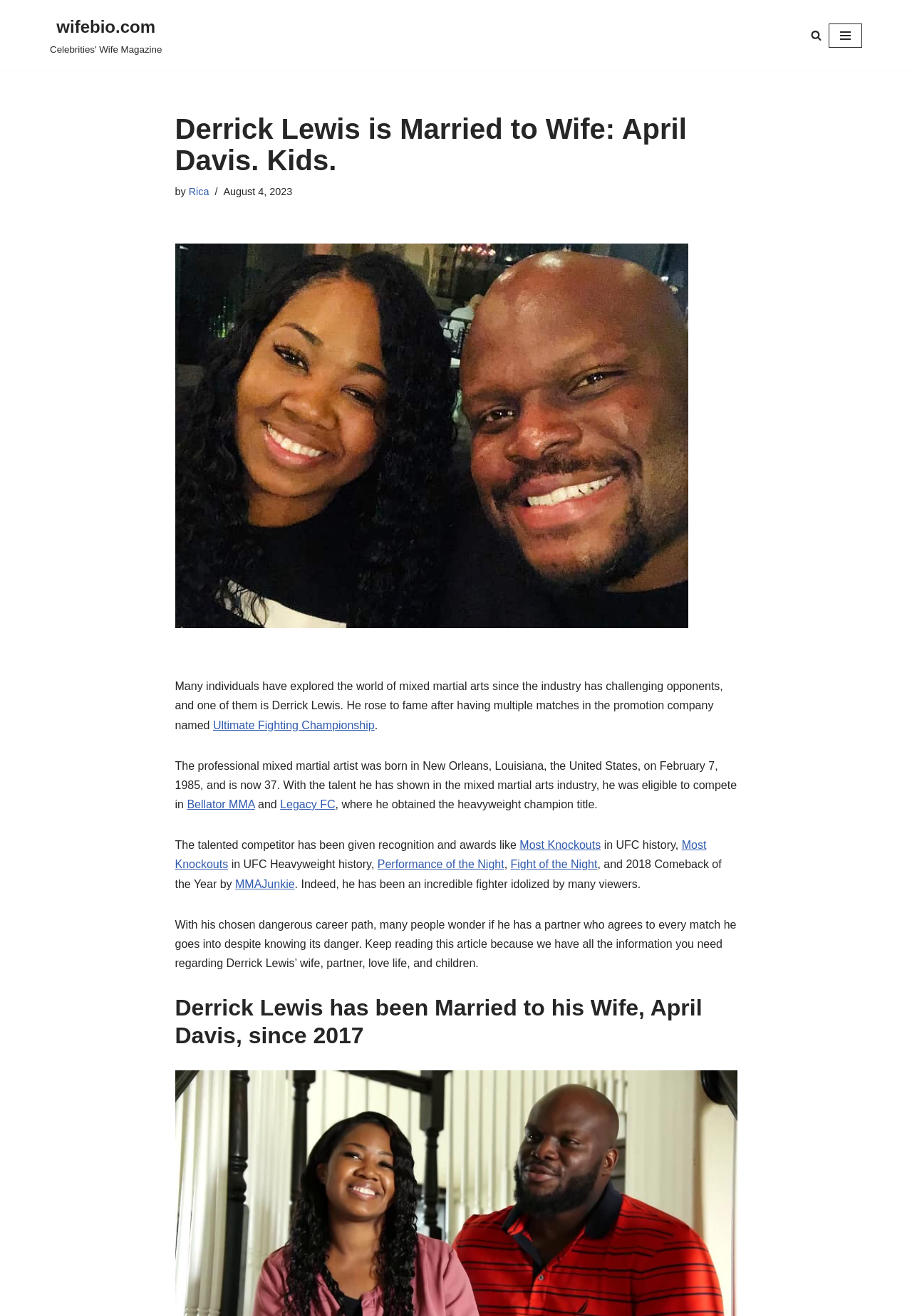Based on the image, give a detailed response to the question: What is the title of the magazine mentioned on the webpage?

The webpage has a link to 'wifebio.com Celebrities' Wife Magazine', which suggests that the magazine is related to the website and its content.